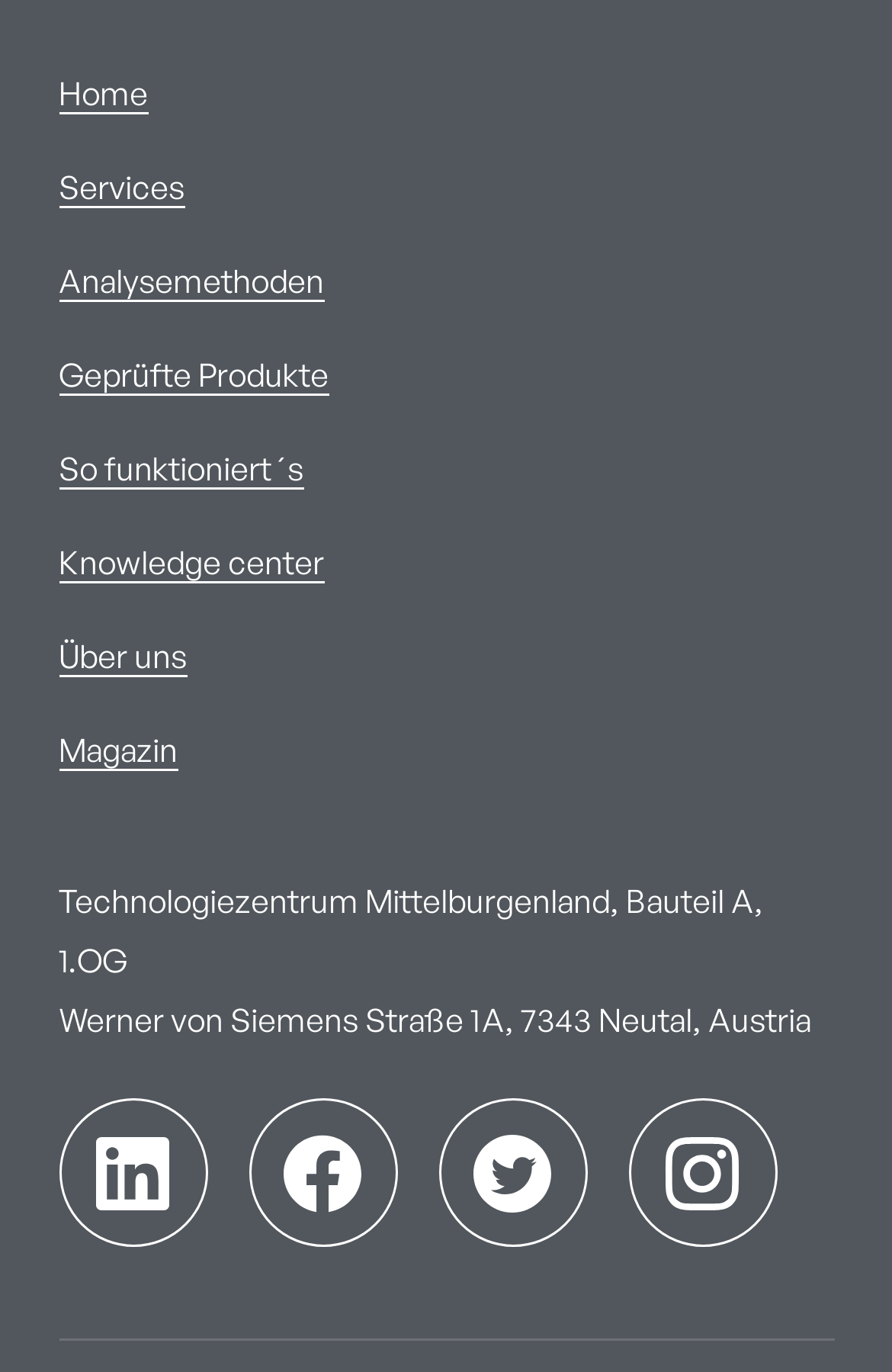How many navigation links are there in the top section?
Answer the question with a detailed and thorough explanation.

I counted the number of navigation links in the top section of the webpage, which are Home, Services, Analysemethoden, Geprüfte Produkte, So funktioniert´s, Knowledge center, and Über uns, and found that there are 7 navigation links.